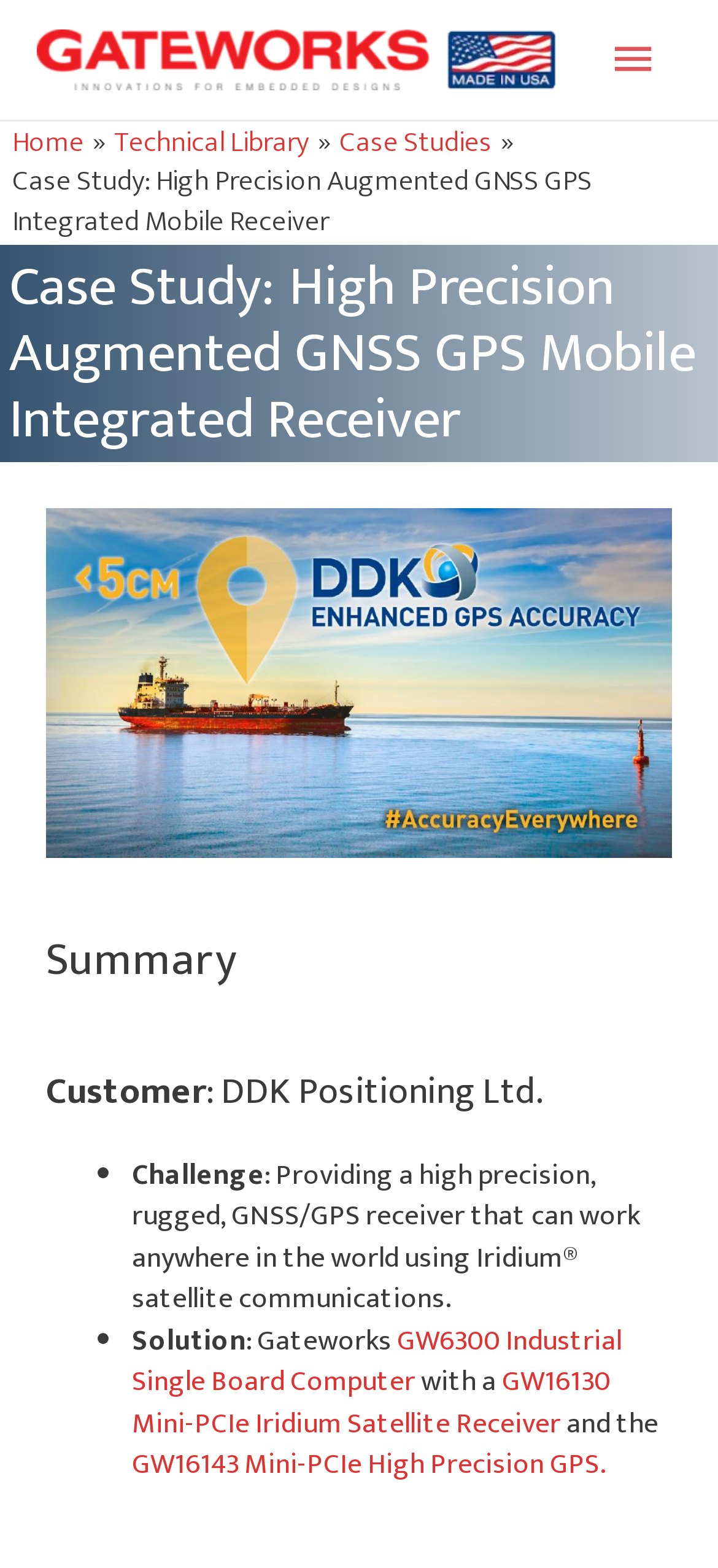What is the company name in the logo?
Provide an in-depth and detailed answer to the question.

The logo is located at the top left corner of the webpage, and it contains the company name 'Gateworks Corporation'.